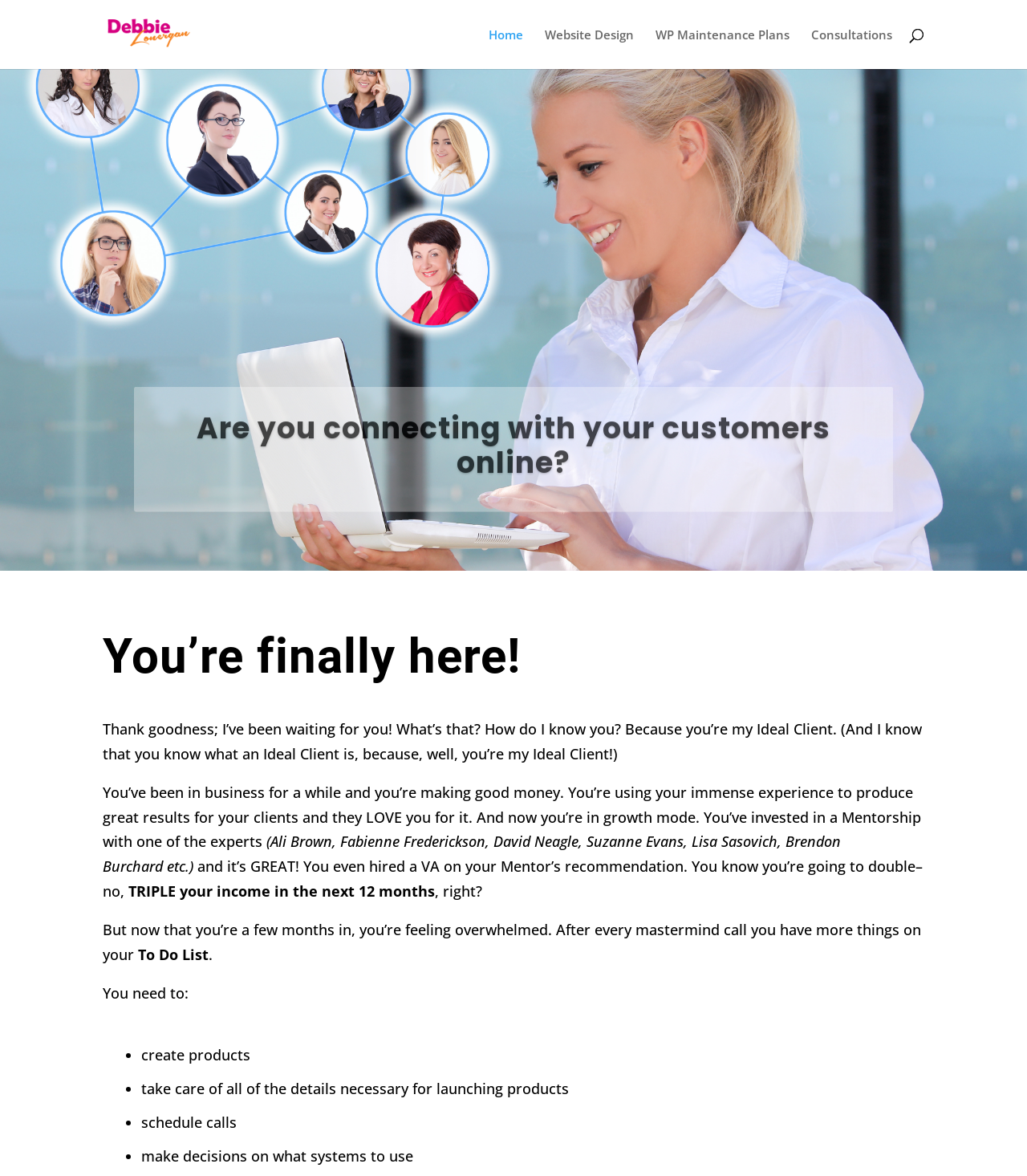Provide a thorough description of this webpage.

The webpage is about Debbie Lonergan, an online business manager. At the top left, there is a link to "Debbie Lonergan" accompanied by an image of the same name. Below this, there is a navigation menu with links to "Home", "Website Design", "WP Maintenance Plans", and "Consultations", aligned horizontally across the top of the page.

In the main content area, there is a search bar at the top, spanning almost the entire width of the page. Below this, there is a heading that asks "Are you connecting with your customers online?" followed by a section with a heading "You’re finally here!".

The main content of the page is a block of text that appears to be a personal message from Debbie Lonergan to her ideal client. The text describes the ideal client as someone who has been in business for a while, is making good money, and has invested in a mentorship with a well-known expert. The text goes on to describe the ideal client's situation, feeling overwhelmed with tasks and decisions to make, and needing help with creating products, taking care of details, scheduling calls, and making decisions on systems to use.

Throughout the text, there are several short paragraphs and bullet points that break up the content and make it easier to read. The tone of the text is conversational and friendly, with a touch of humor. Overall, the webpage appears to be a personal and professional introduction to Debbie Lonergan and her services as an online business manager.